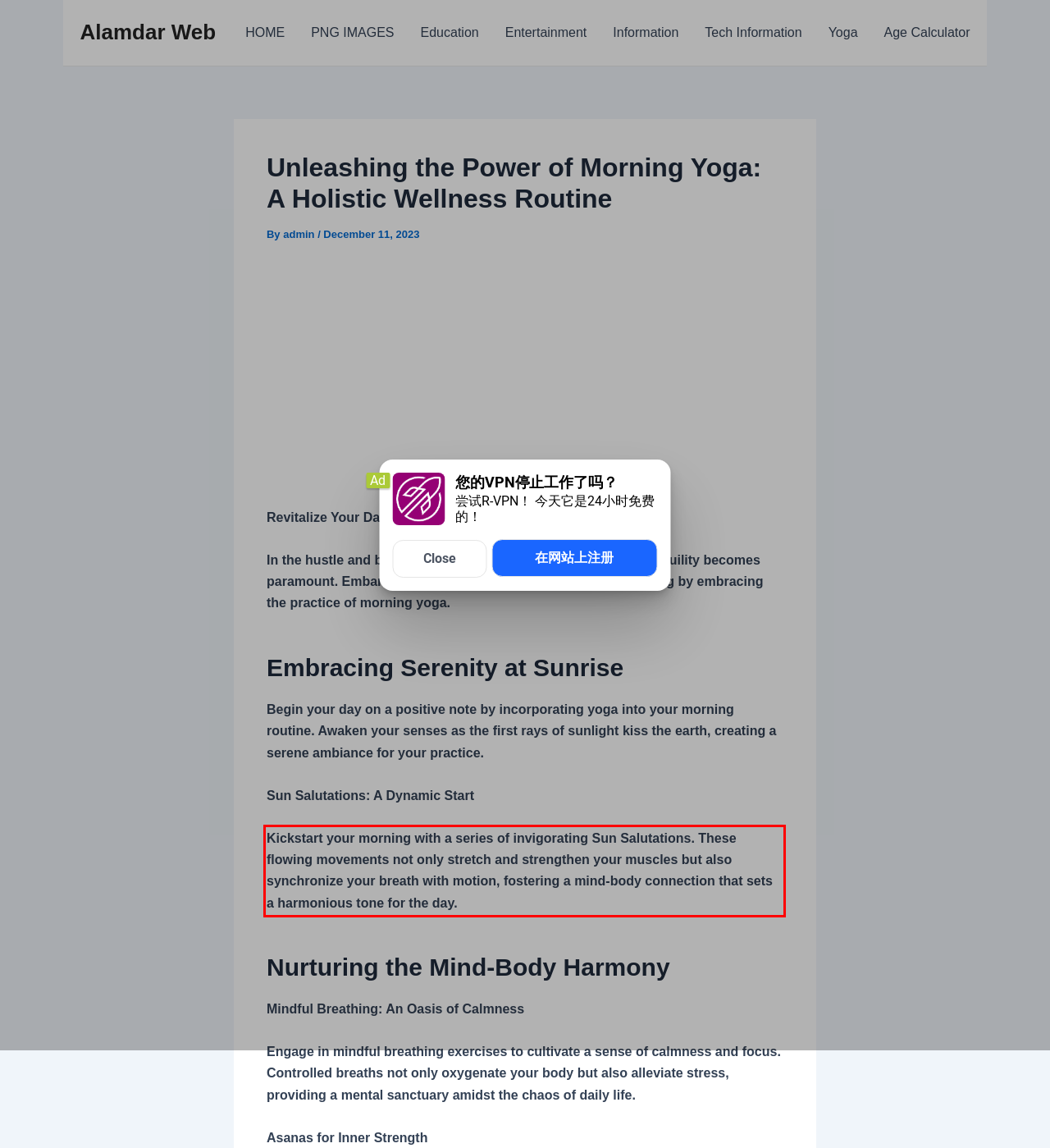You have a screenshot of a webpage, and there is a red bounding box around a UI element. Utilize OCR to extract the text within this red bounding box.

Kickstart your morning with a series of invigorating Sun Salutations. These flowing movements not only stretch and strengthen your muscles but also synchronize your breath with motion, fostering a mind-body connection that sets a harmonious tone for the day.